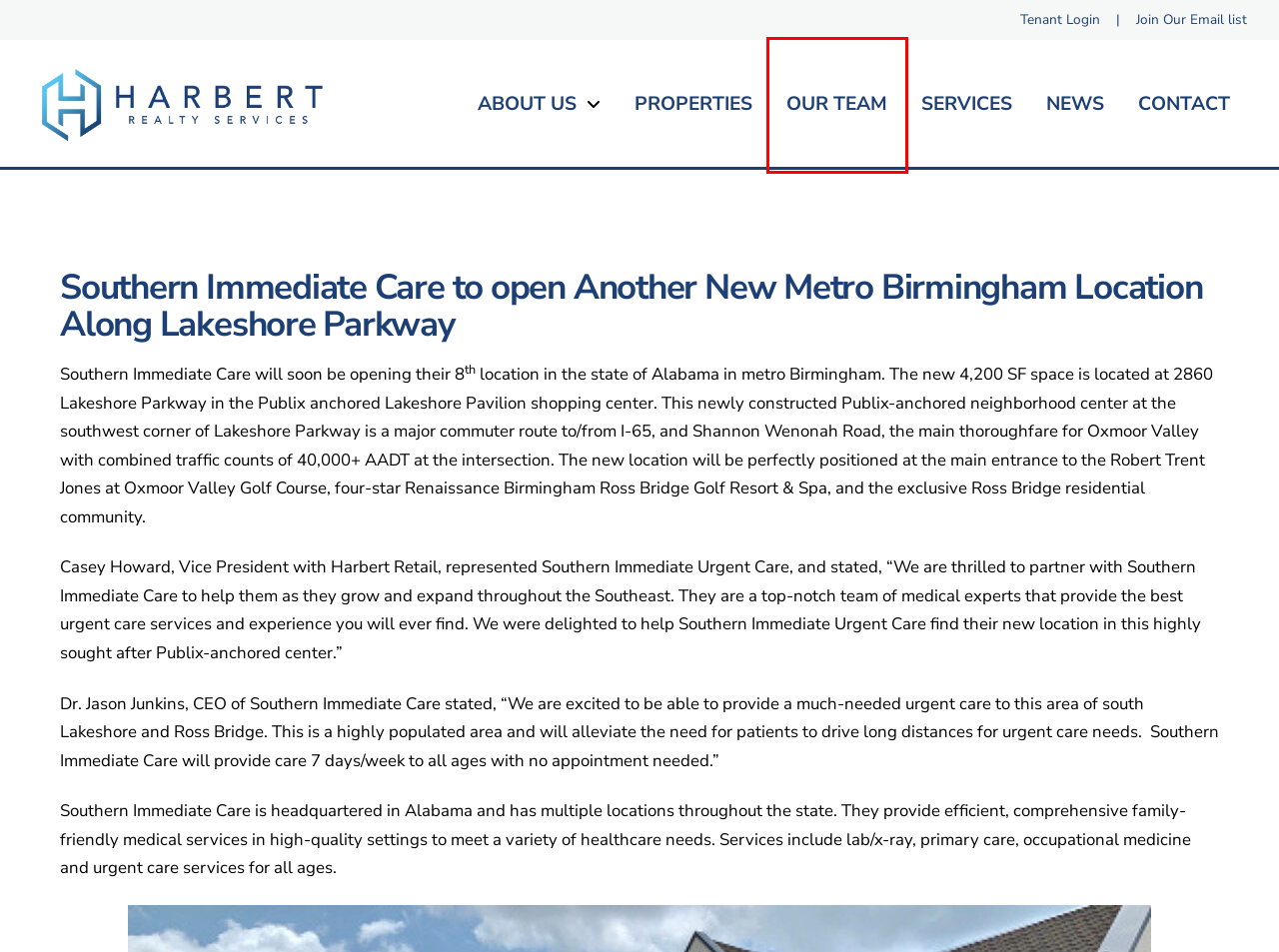You are looking at a webpage screenshot with a red bounding box around an element. Pick the description that best matches the new webpage after interacting with the element in the red bounding box. The possible descriptions are:
A. Our Team - Harbert Realty Services
B. Services - Harbert Realty Services
C. Properties - Harbert Realty Services
D. Tenant Login - Harbert Realty Services
E. Contact - Harbert Realty Services
F. About Us - Harbert Realty Services
G. Harbert Realty Services : Sign Up to Stay in Touch
H. News - Harbert Realty Services

A